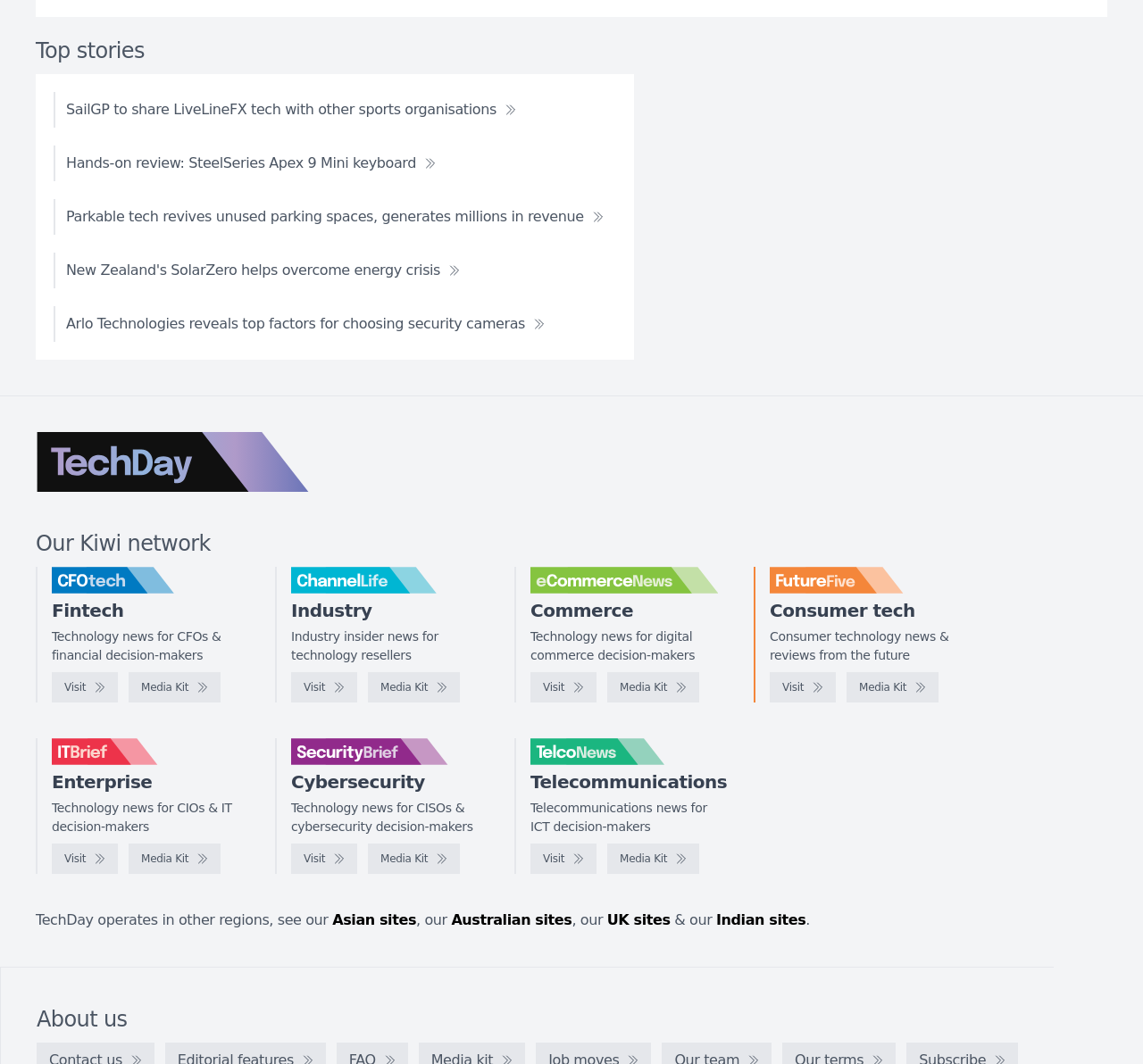Pinpoint the bounding box coordinates of the element that must be clicked to accomplish the following instruction: "Visit the CFOtech website". The coordinates should be in the format of four float numbers between 0 and 1, i.e., [left, top, right, bottom].

[0.045, 0.632, 0.103, 0.66]